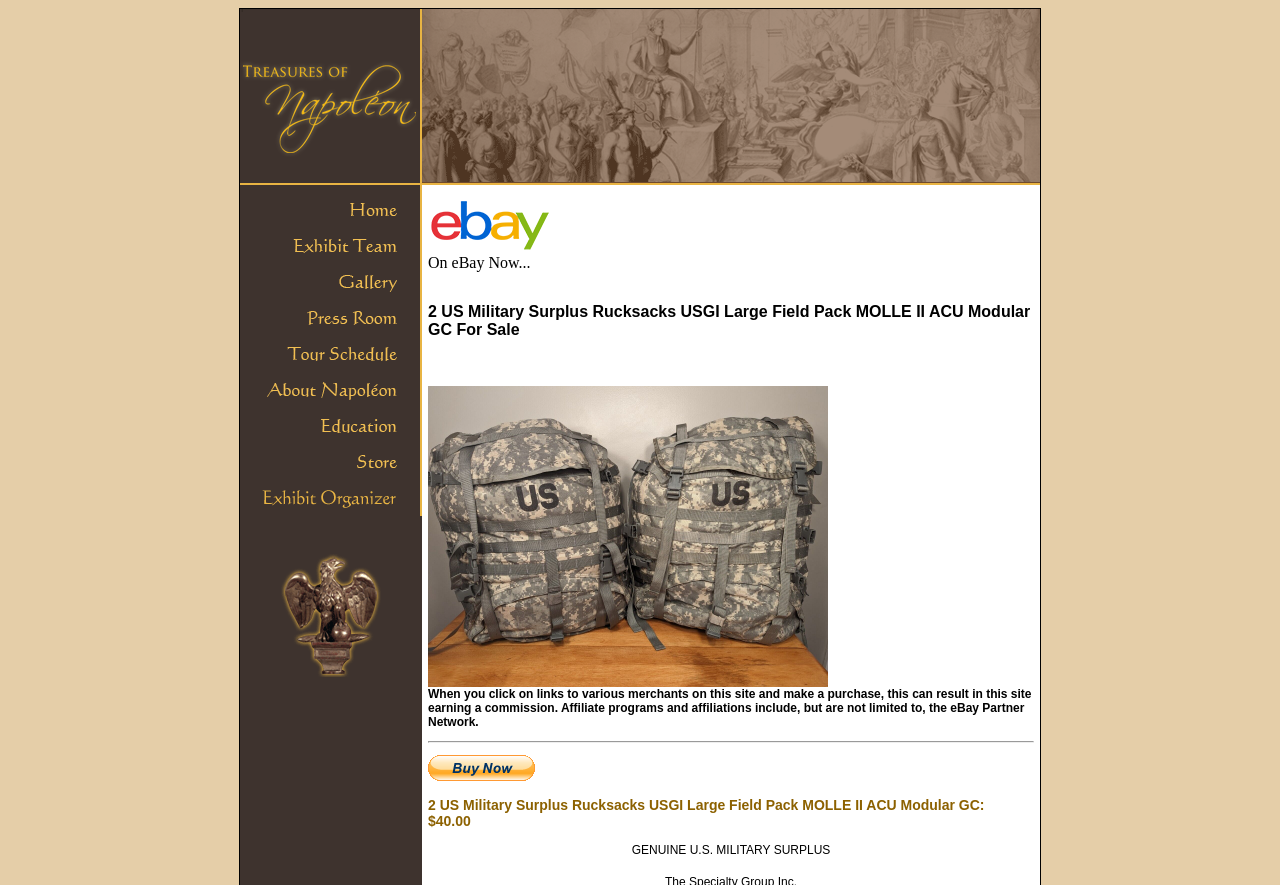What is the price of the product?
Using the information from the image, give a concise answer in one word or a short phrase.

$40.00